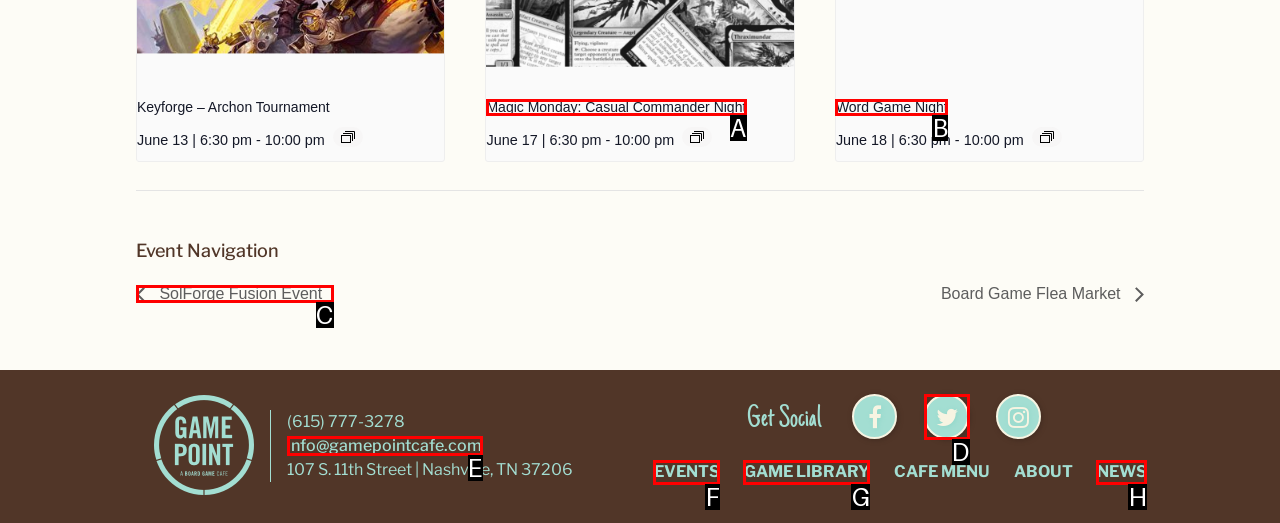Find the HTML element that suits the description: Game Library
Indicate your answer with the letter of the matching option from the choices provided.

G